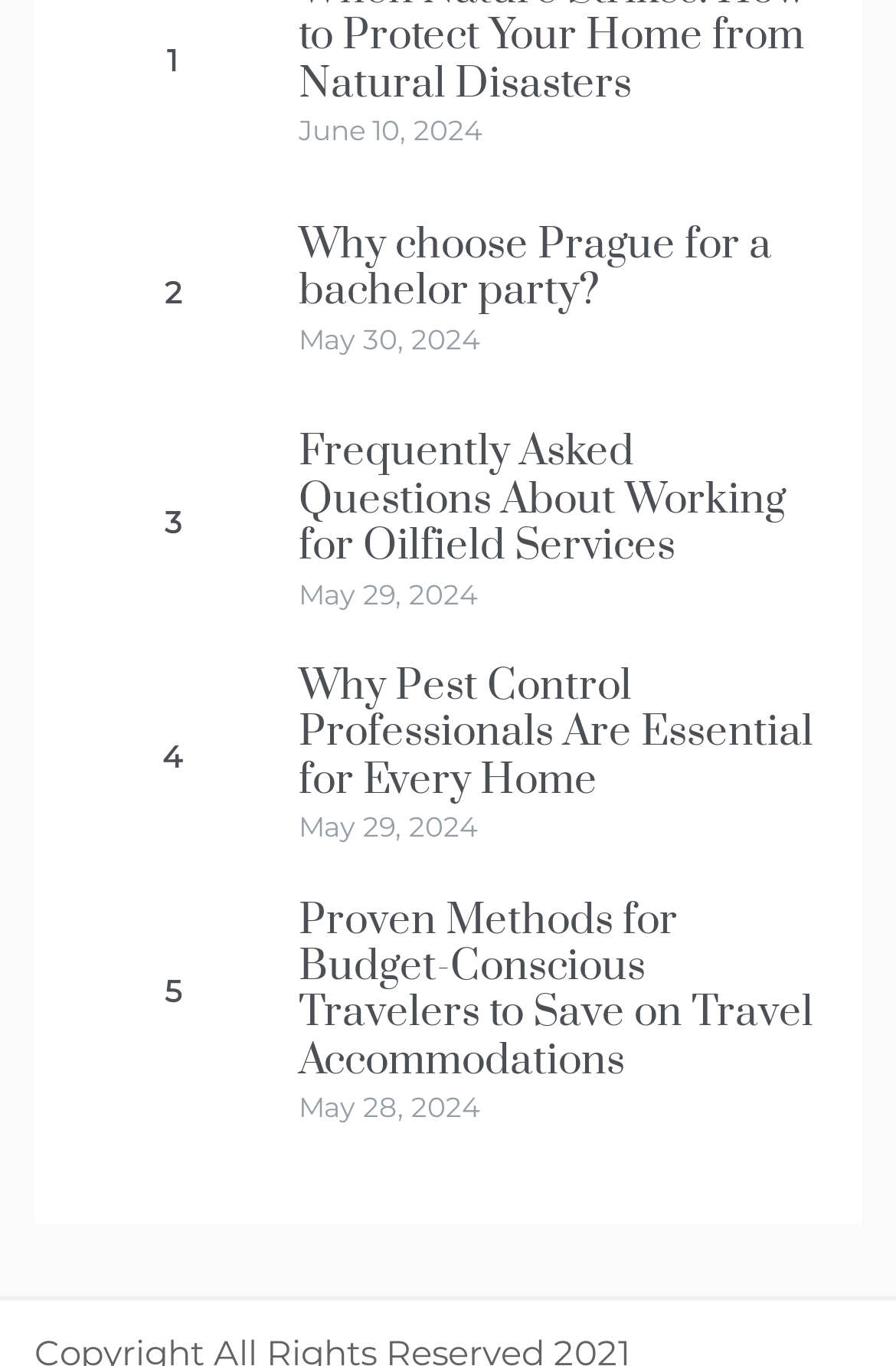Please determine the bounding box coordinates for the element that should be clicked to follow these instructions: "Click on the link to learn about why Prague is a great destination for a bachelor party".

[0.09, 0.147, 0.295, 0.282]